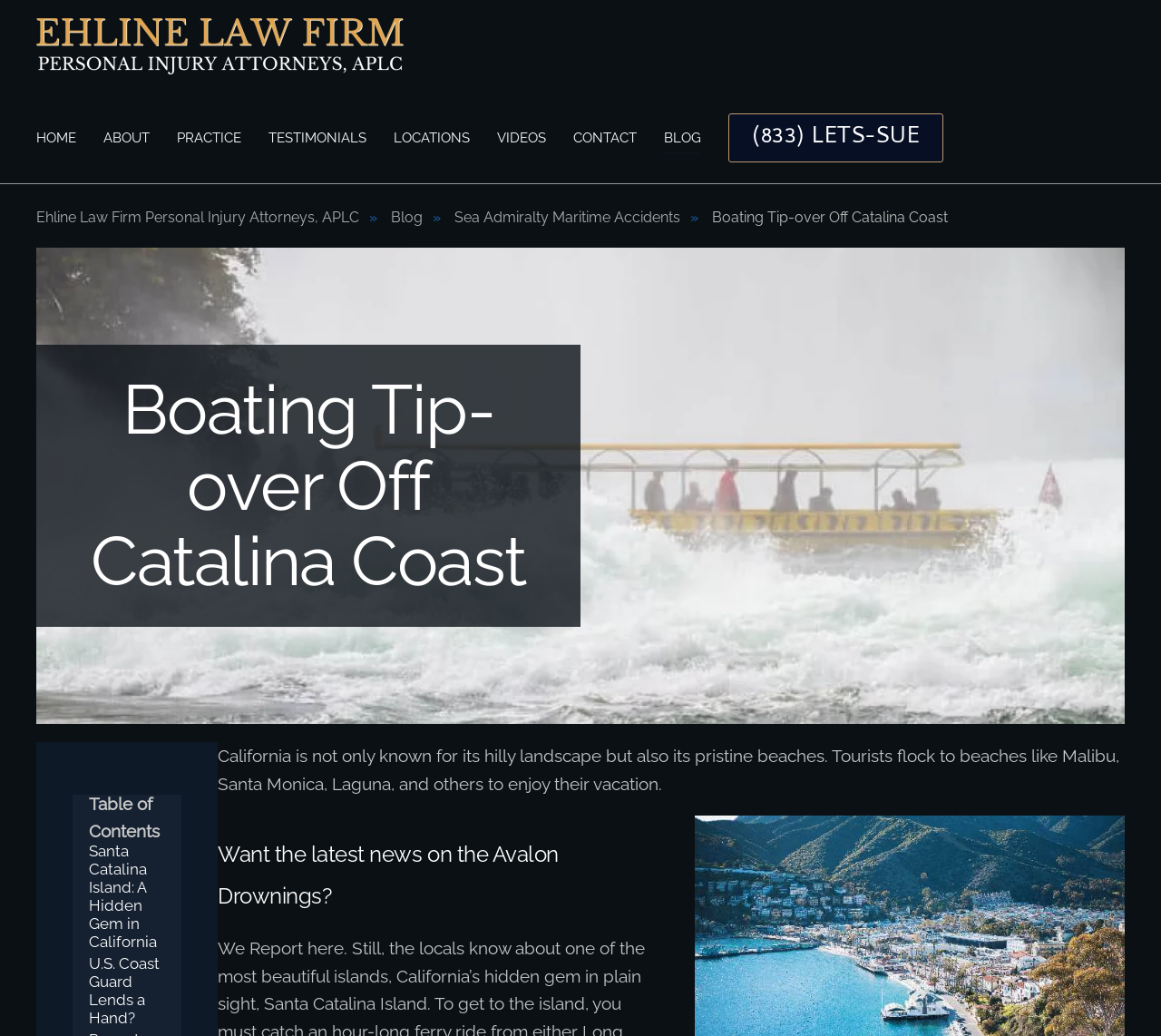What is the text of the first link on the webpage? Examine the screenshot and reply using just one word or a brief phrase.

Skip to main content